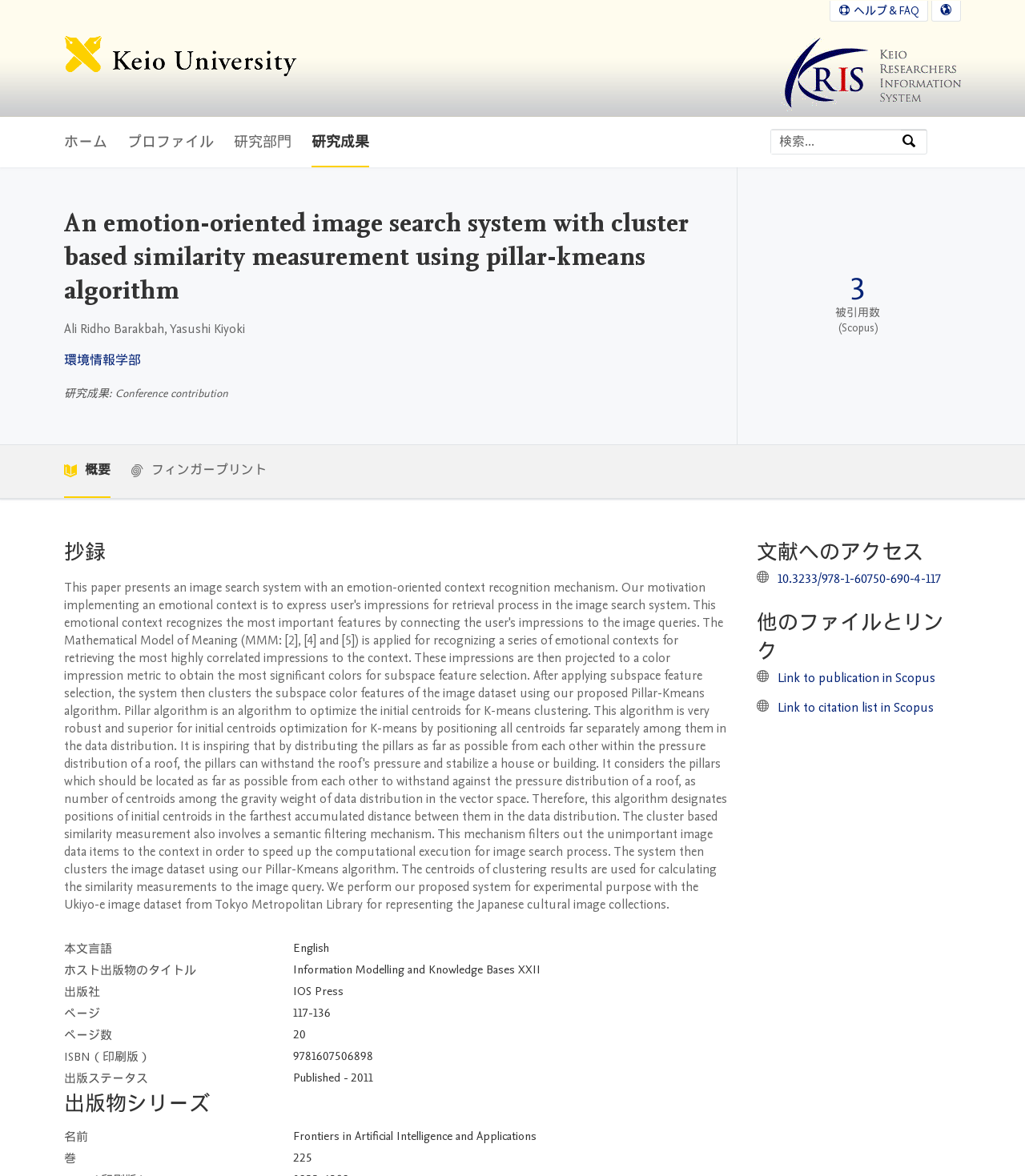Given the element description "IOS Press" in the screenshot, predict the bounding box coordinates of that UI element.

[0.286, 0.836, 0.335, 0.85]